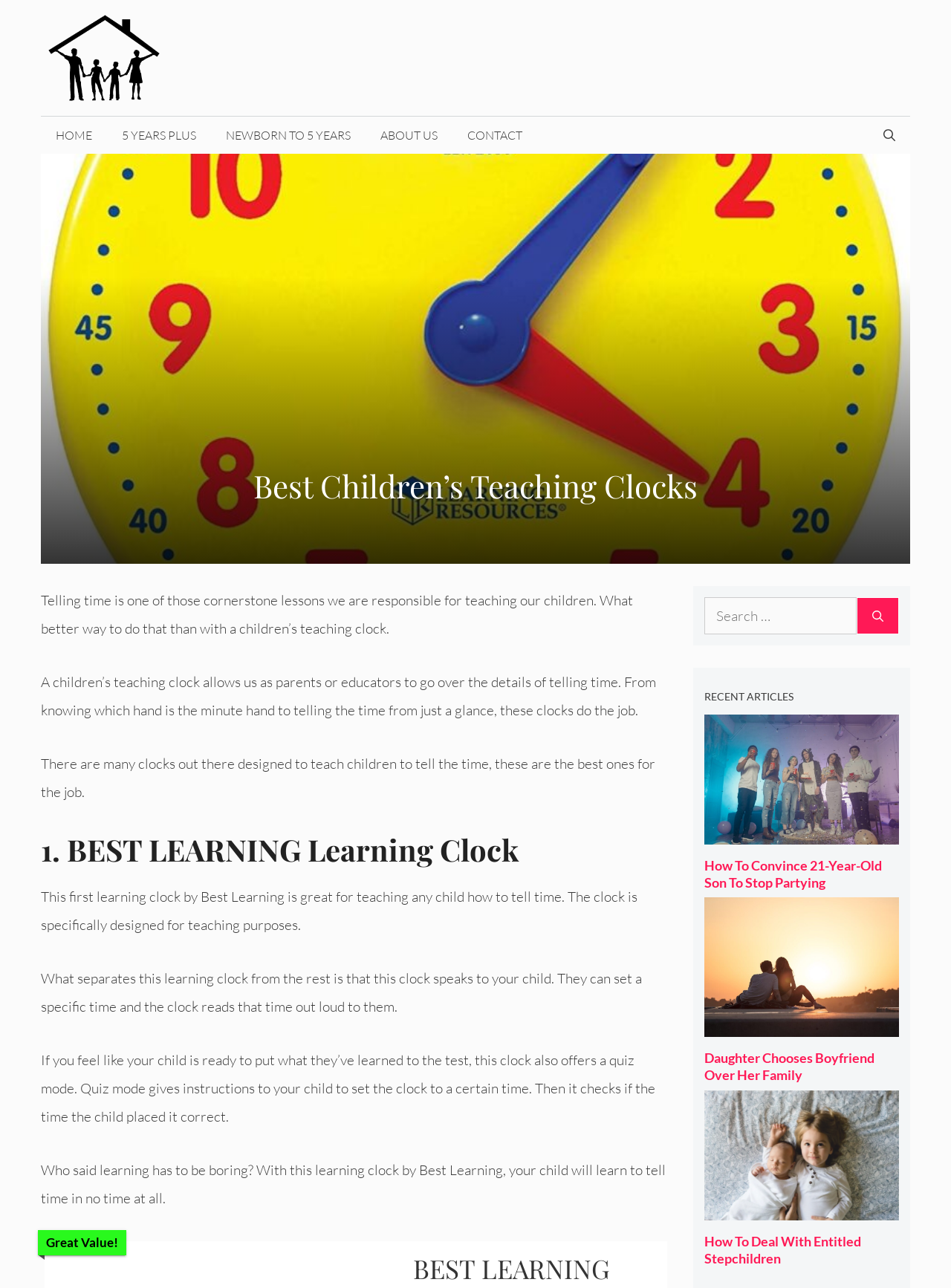Give an in-depth explanation of the webpage layout and content.

This webpage is about teaching children to tell time using a children's teaching clock. At the top, there is a banner with the site's name "Being a Good Parent" and a navigation menu with links to "HOME", "5 YEARS PLUS", "NEWBORN TO 5 YEARS", "ABOUT US", and "CONTACT". On the top right, there is a search bar with a button.

Below the navigation menu, there is a heading "Best Children’s Teaching Clocks" followed by a brief introduction to the importance of teaching children to tell time. The introduction is divided into three paragraphs, explaining the benefits of using a children's teaching clock to teach time-telling skills.

Under the introduction, there is a section highlighting a specific teaching clock, the "BEST LEARNING Learning Clock", which is designed for teaching purposes and has features such as speaking to the child and a quiz mode. This section is divided into four paragraphs, each describing a feature of the clock.

On the right side of the page, there is a complementary section with a search box, a button, and a heading "RECENT ARTICLES". Below the heading, there are three articles with links to "How To Convince 21-Year-Old Son To Stop Partying", "Daughter Chooses Boyfriend Over Her Family", and "How To Deal With Entitled Stepchildren". Each article has a heading and a link to the full article.

At the very bottom of the page, there is a small text "Great Value!"